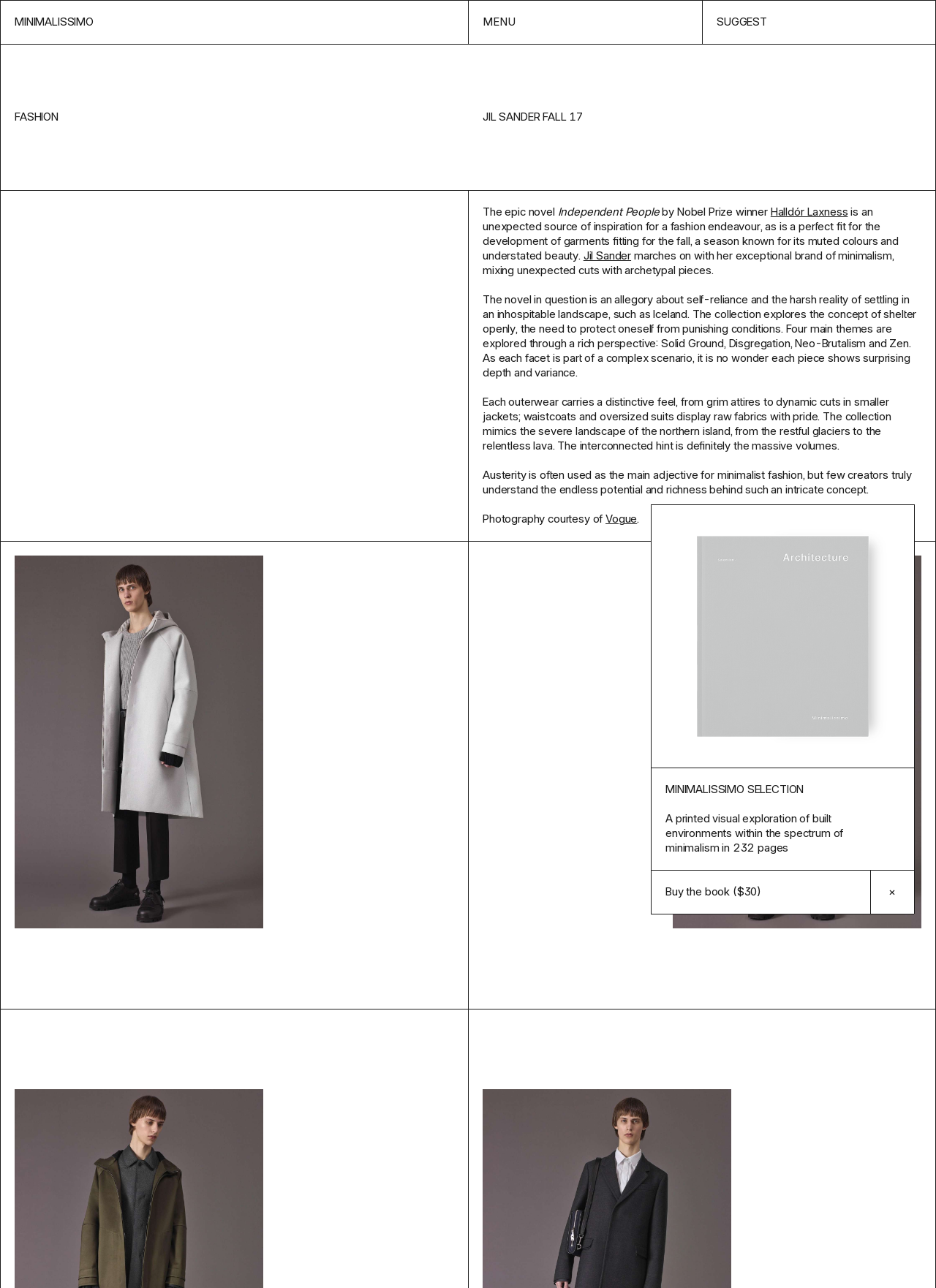What is the theme of the fashion collection?
Refer to the screenshot and deliver a thorough answer to the question presented.

I inferred the answer by reading the text content of the webpage, which mentions 'minimalism' multiple times, and also describes the fashion collection as having 'minimalist' features.